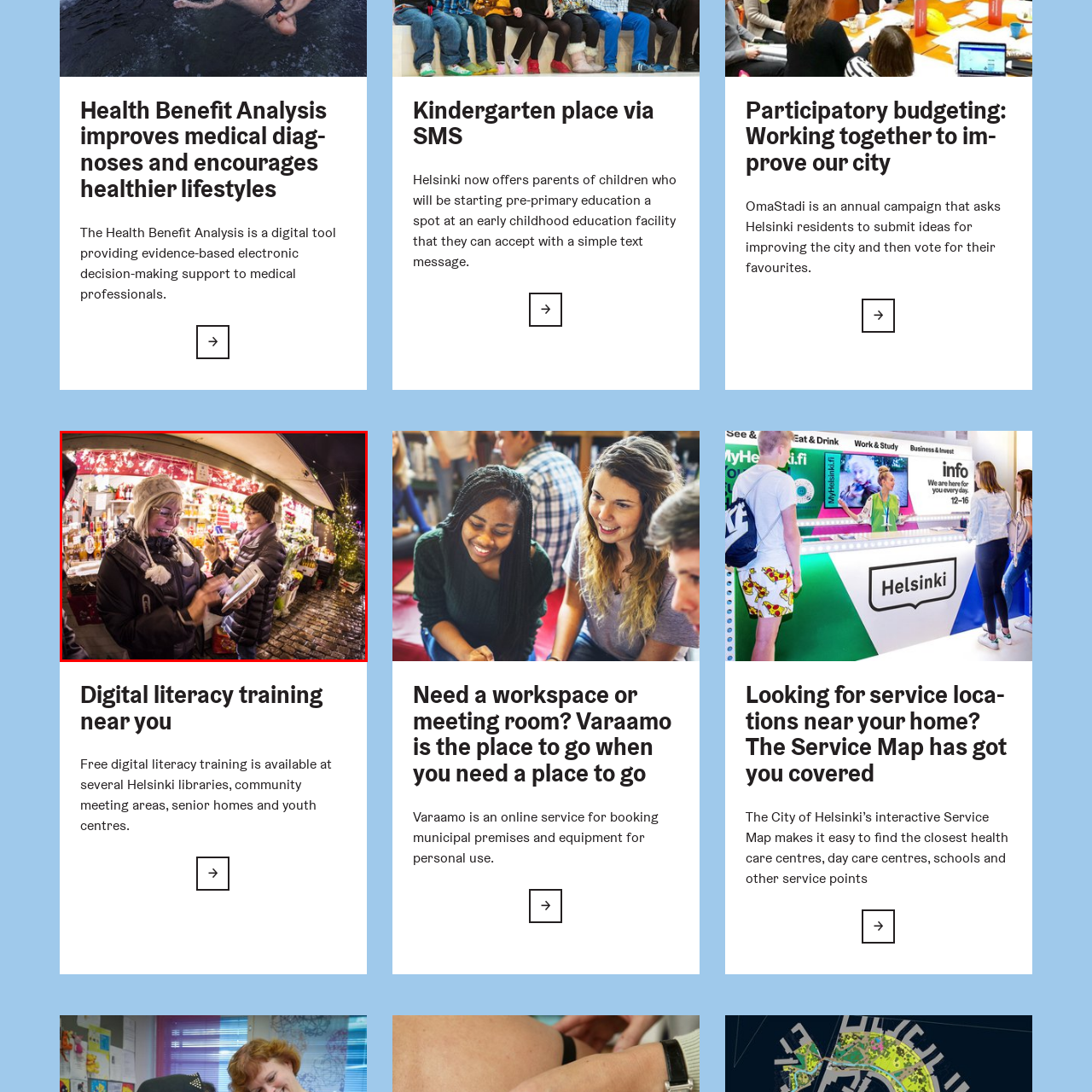Check the section outlined in red, What type of ground is visible in the image? Please reply with a single word or phrase.

Cobblestone